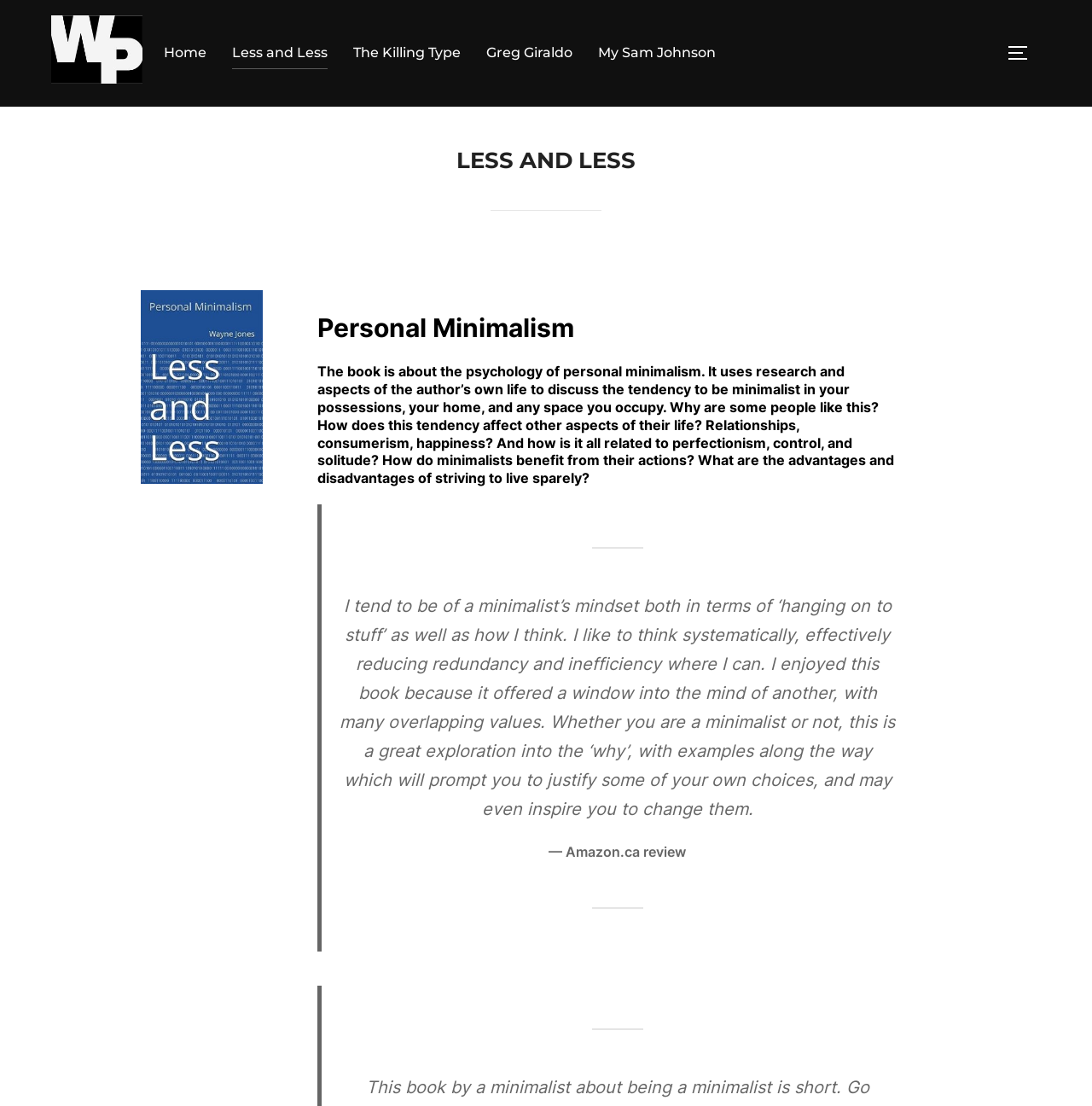Refer to the element description Home and identify the corresponding bounding box in the screenshot. Format the coordinates as (top-left x, top-left y, bottom-right x, bottom-right y) with values in the range of 0 to 1.

[0.15, 0.034, 0.189, 0.063]